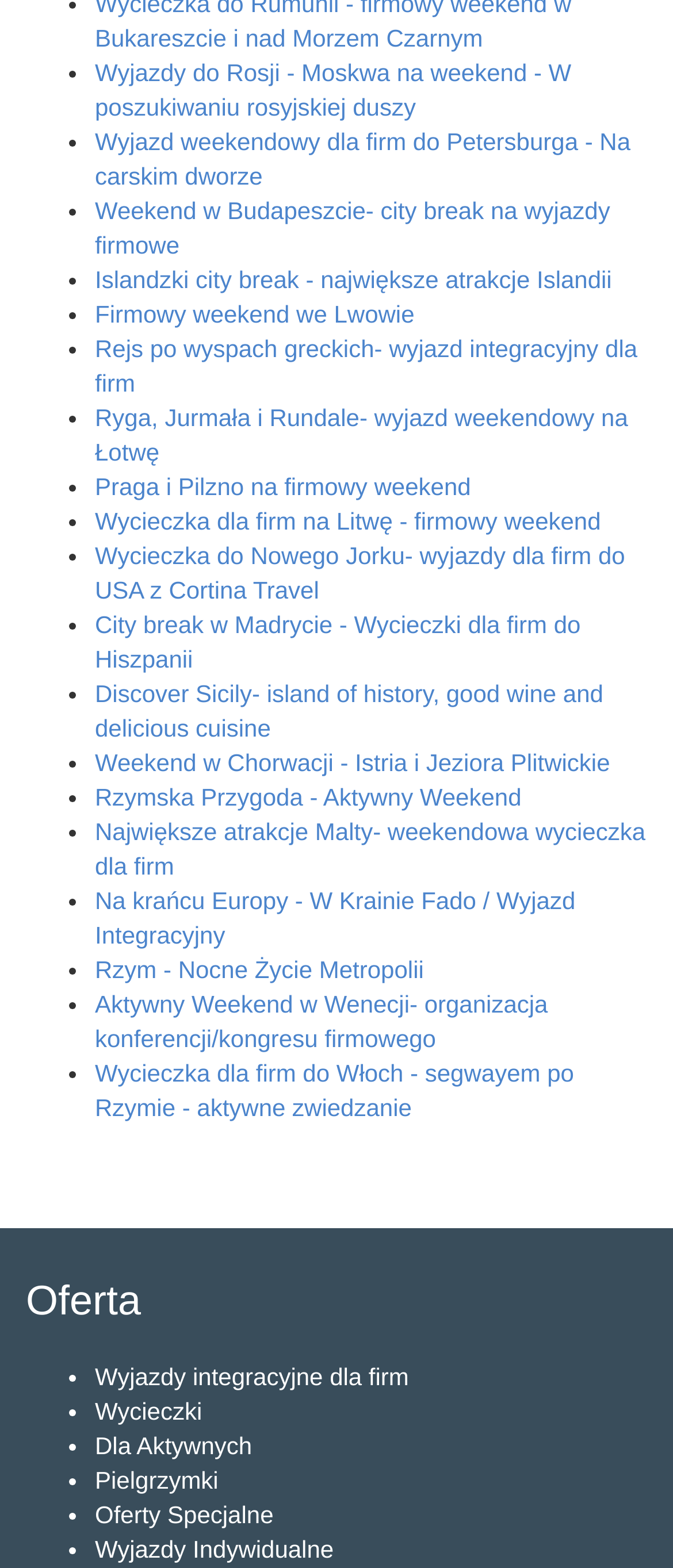Identify the bounding box coordinates of the part that should be clicked to carry out this instruction: "Explore the Wyjazdy integracyjne dla firm option".

[0.141, 0.869, 0.608, 0.887]